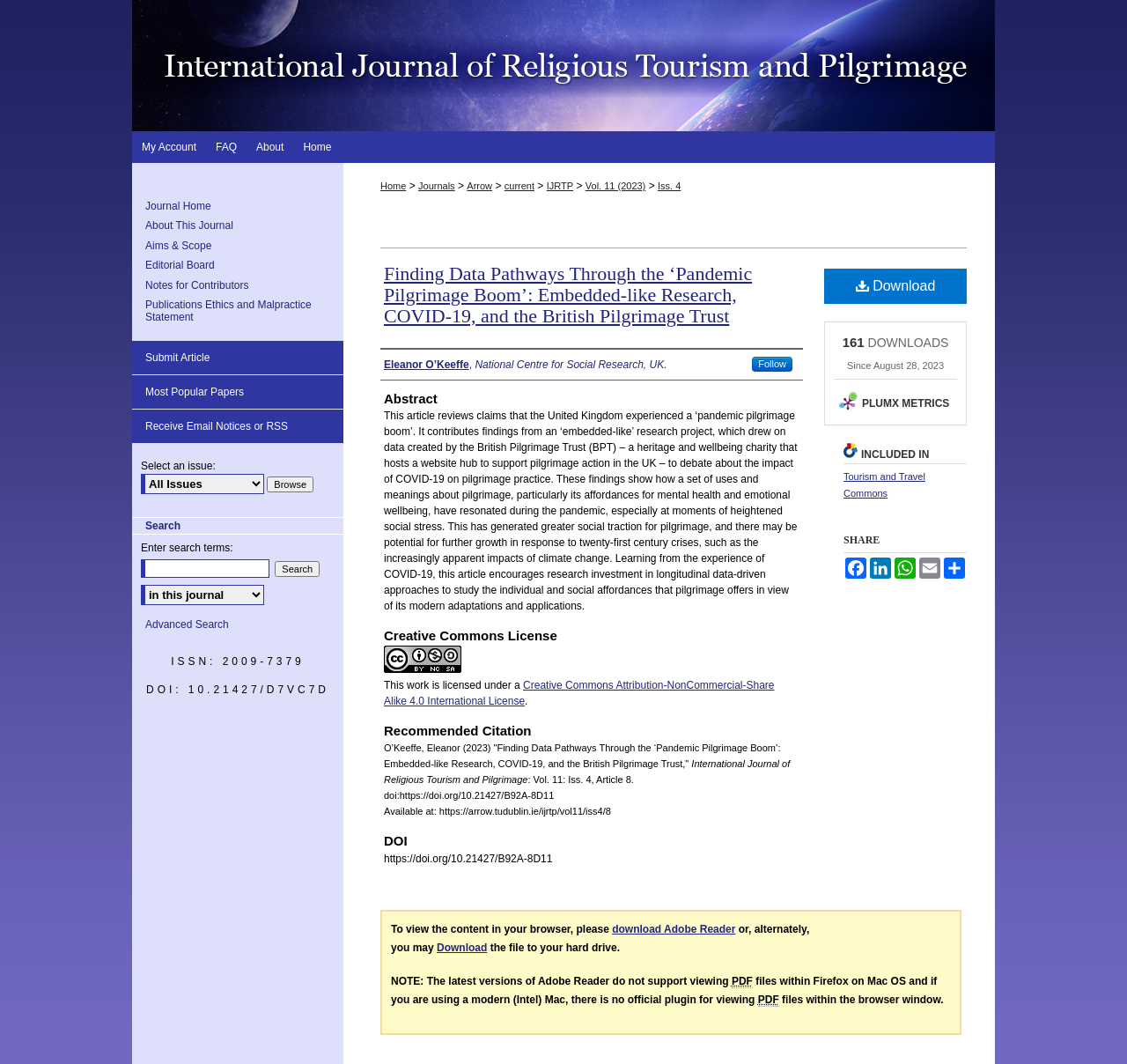Indicate the bounding box coordinates of the clickable region to achieve the following instruction: "Browse issues."

[0.237, 0.448, 0.278, 0.463]